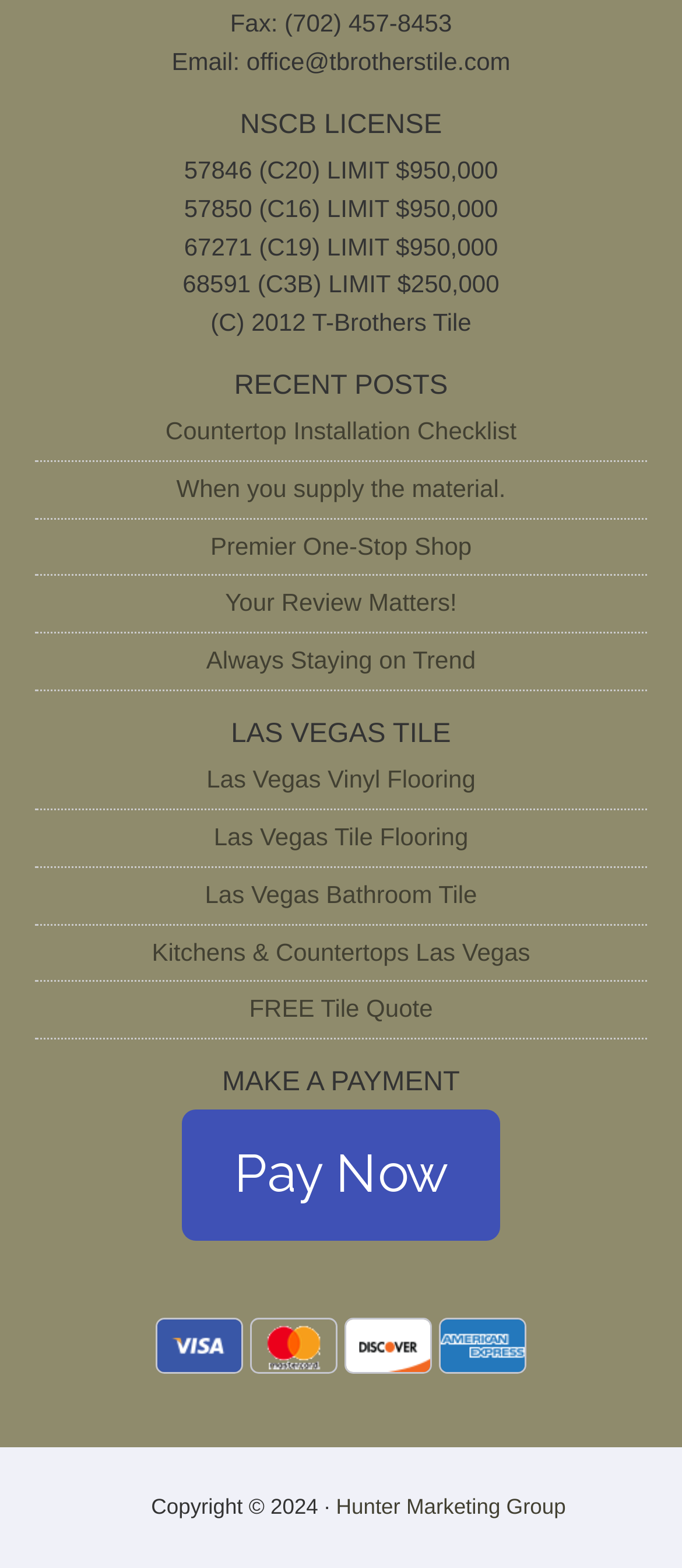Please identify the bounding box coordinates of the element I need to click to follow this instruction: "Make a payment".

[0.267, 0.708, 0.733, 0.791]